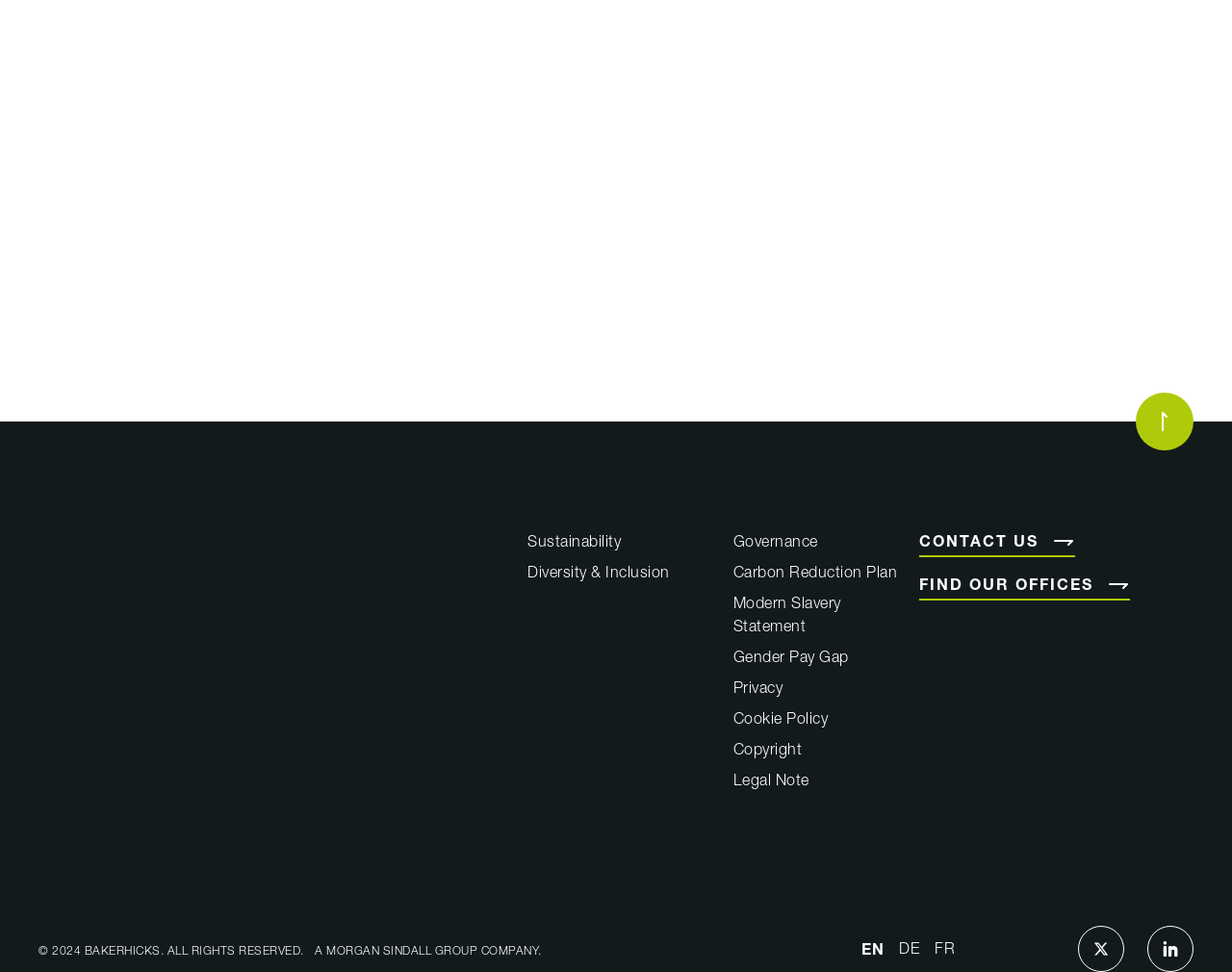Please identify the bounding box coordinates of the element on the webpage that should be clicked to follow this instruction: "Follow BakerHicks on Twitter". The bounding box coordinates should be given as four float numbers between 0 and 1, formatted as [left, top, right, bottom].

[0.875, 0.952, 0.912, 1.0]